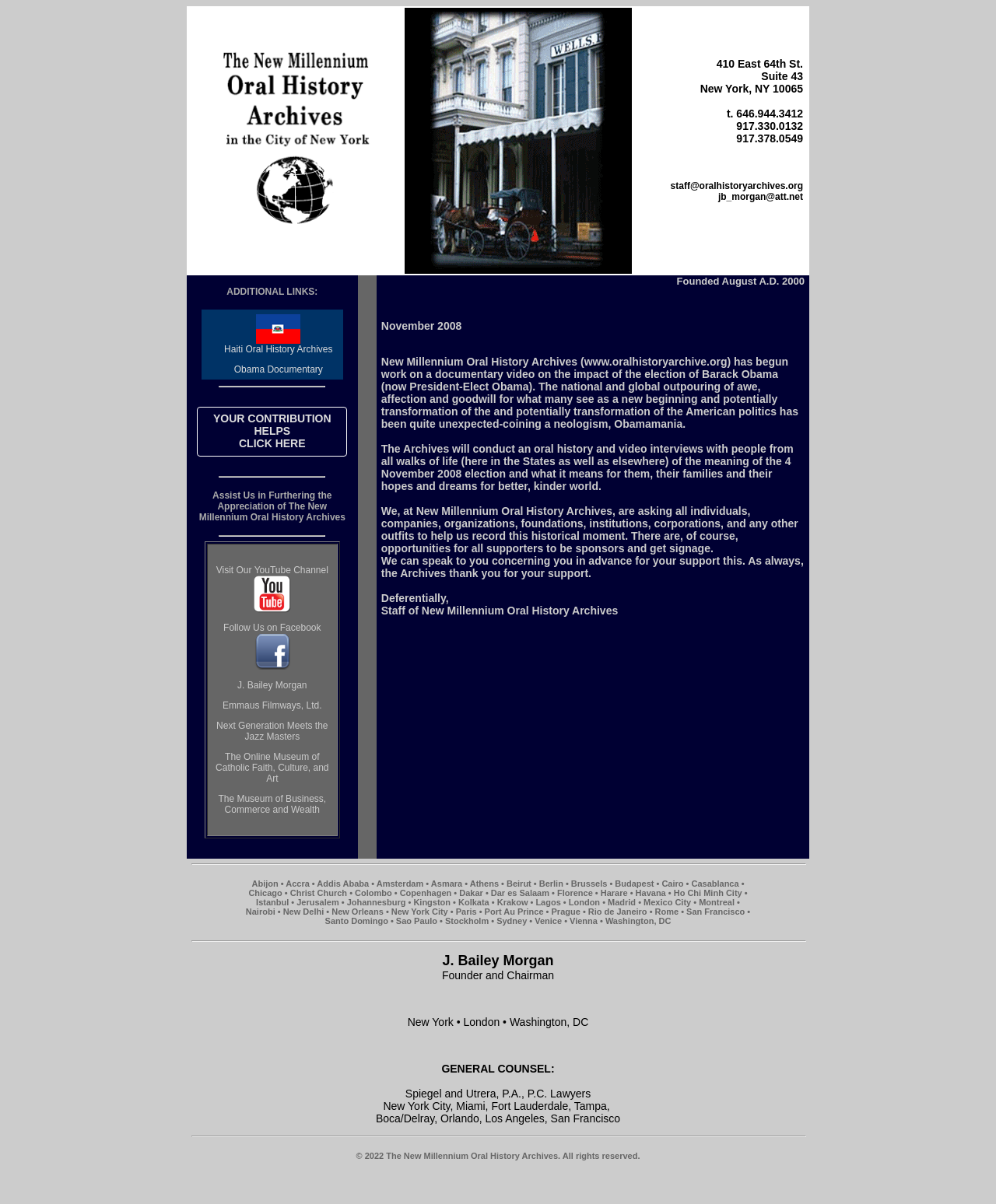Please specify the bounding box coordinates of the clickable region necessary for completing the following instruction: "visit the YouTube Channel". The coordinates must consist of four float numbers between 0 and 1, i.e., [left, top, right, bottom].

[0.255, 0.502, 0.292, 0.511]